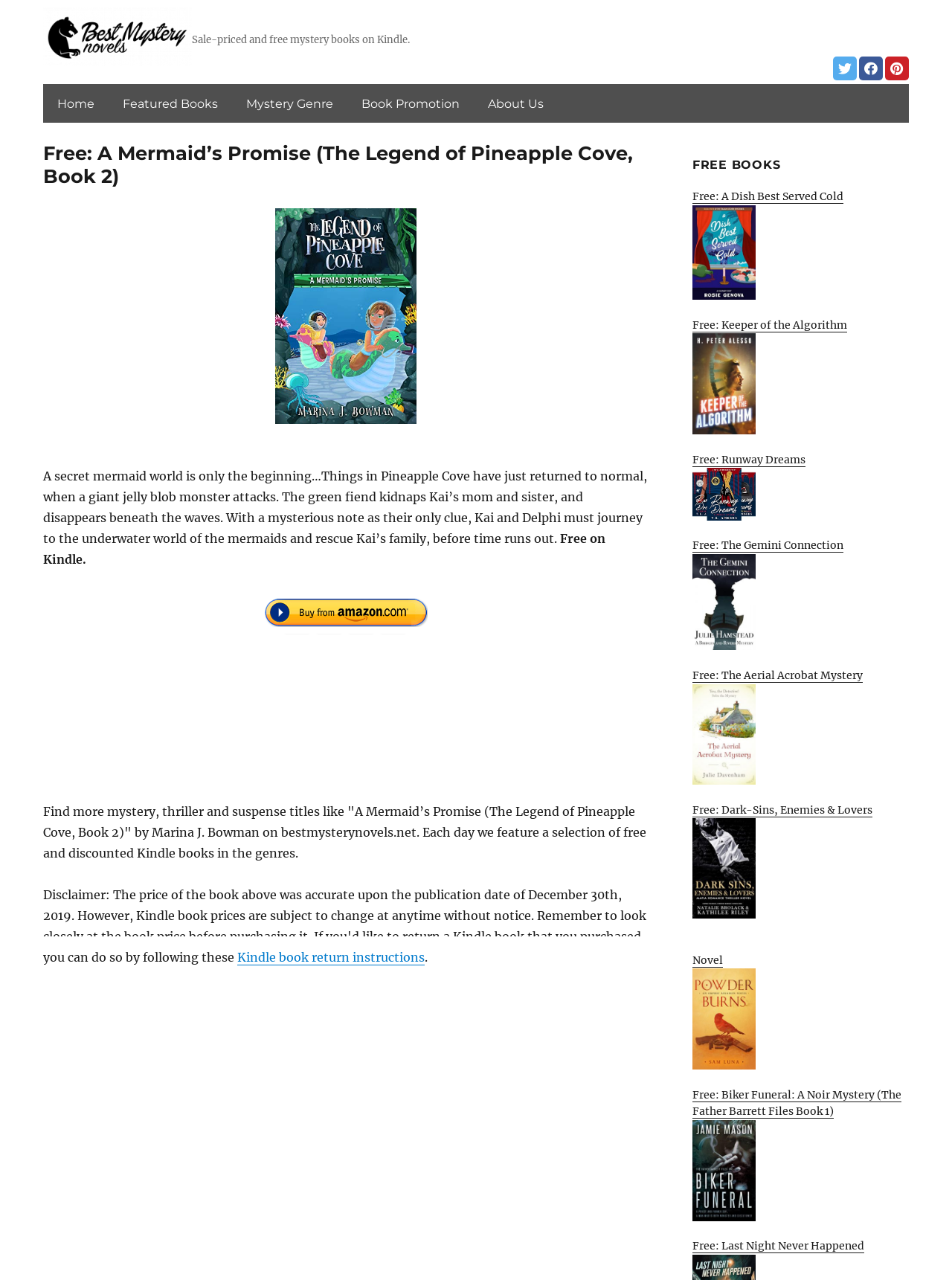Could you highlight the region that needs to be clicked to execute the instruction: "Read the description of 'Free: A Dish Best Served Cold'"?

[0.727, 0.148, 0.955, 0.234]